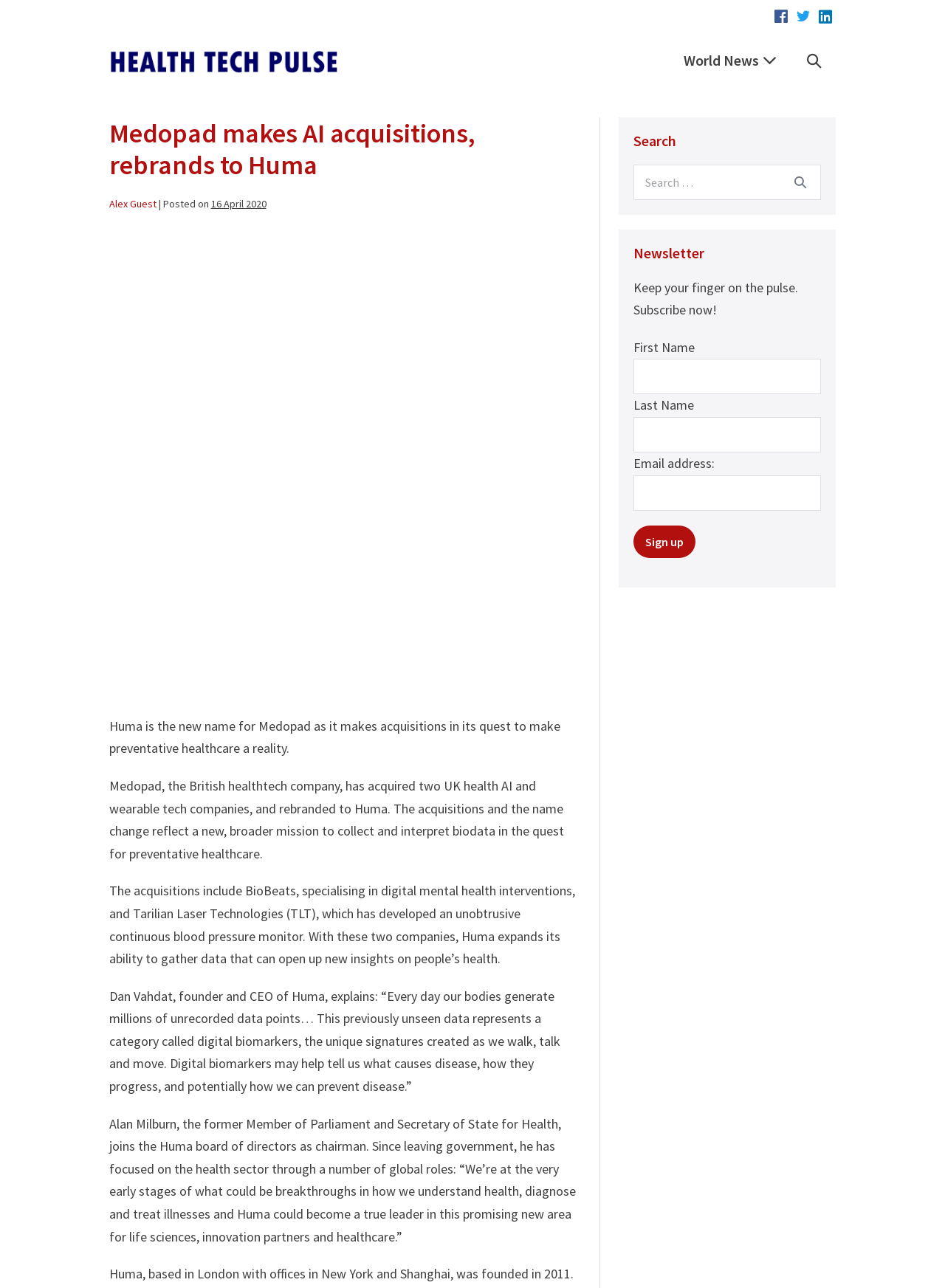What is the purpose of the newsletter section?
Provide an in-depth and detailed answer to the question.

The newsletter section is located in the complementary section of the webpage, and it has a heading 'Newsletter' and a label 'Keep your finger on the pulse. Subscribe now!'. This suggests that the purpose of the newsletter section is to allow users to subscribe to a newsletter and receive updates.